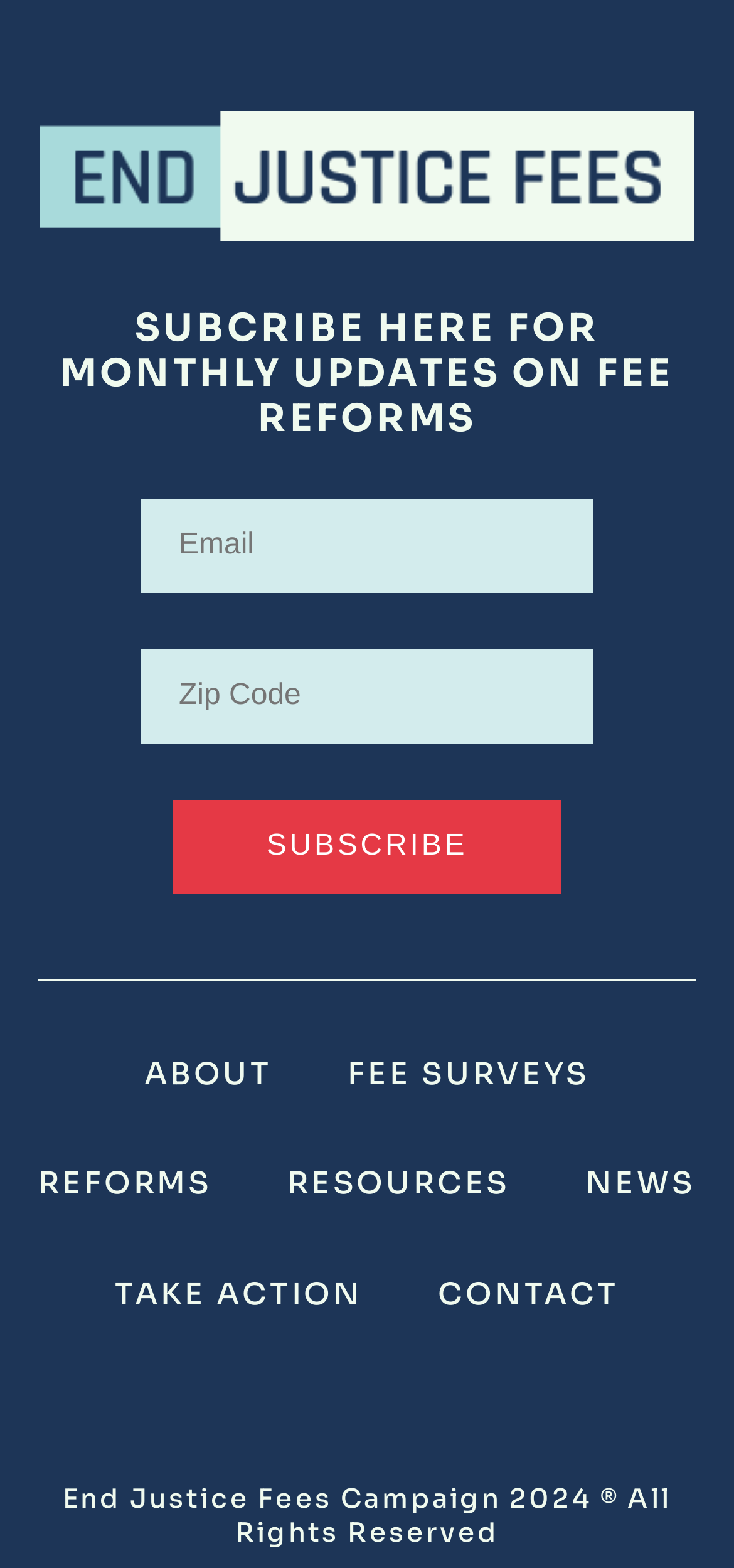Please find the bounding box coordinates of the clickable region needed to complete the following instruction: "Click on ABOUT". The bounding box coordinates must consist of four float numbers between 0 and 1, i.e., [left, top, right, bottom].

[0.197, 0.672, 0.371, 0.715]